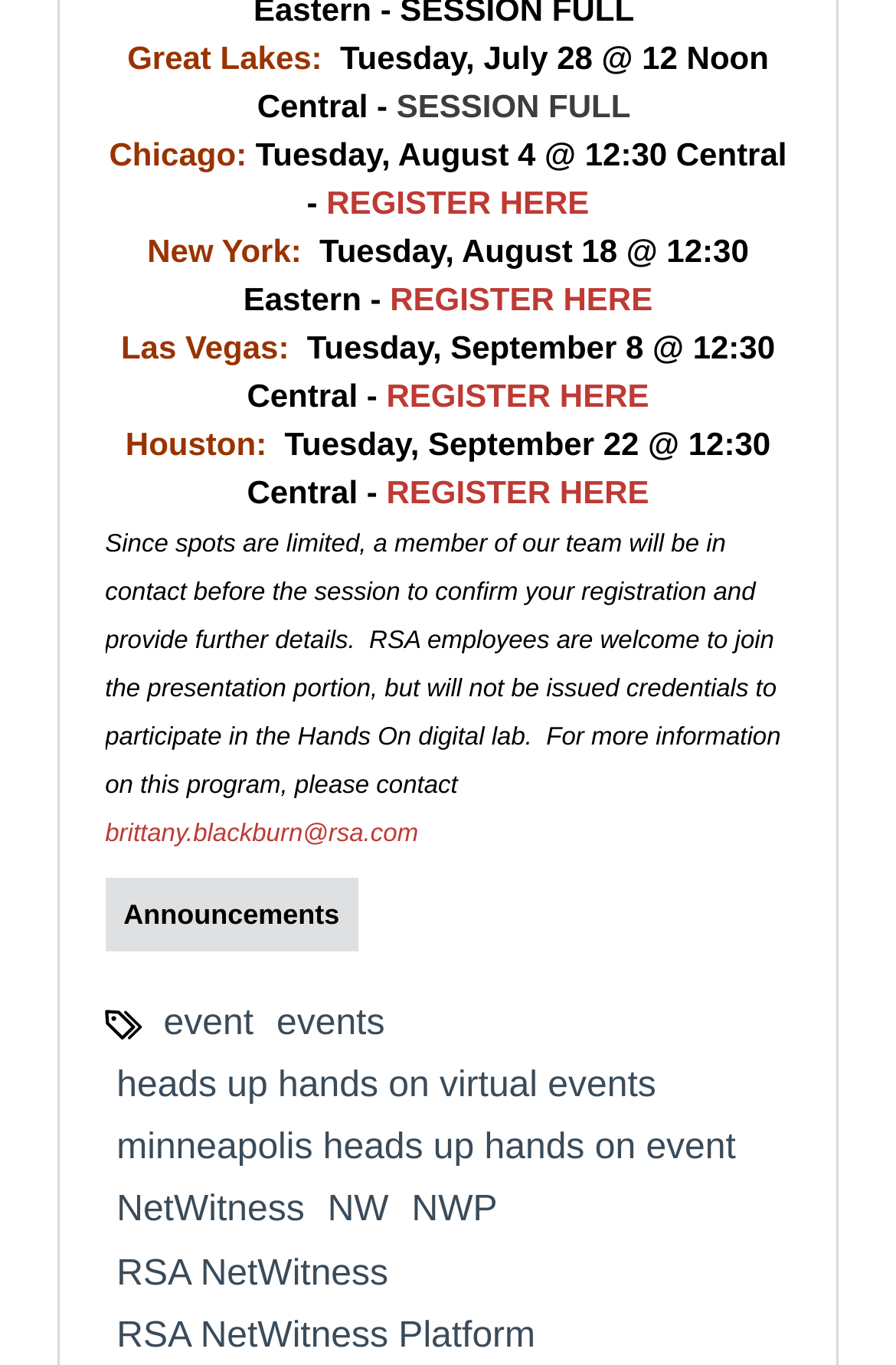Find the bounding box coordinates of the area to click in order to follow the instruction: "contact brittany.blackburn@rsa.com".

[0.117, 0.601, 0.467, 0.621]